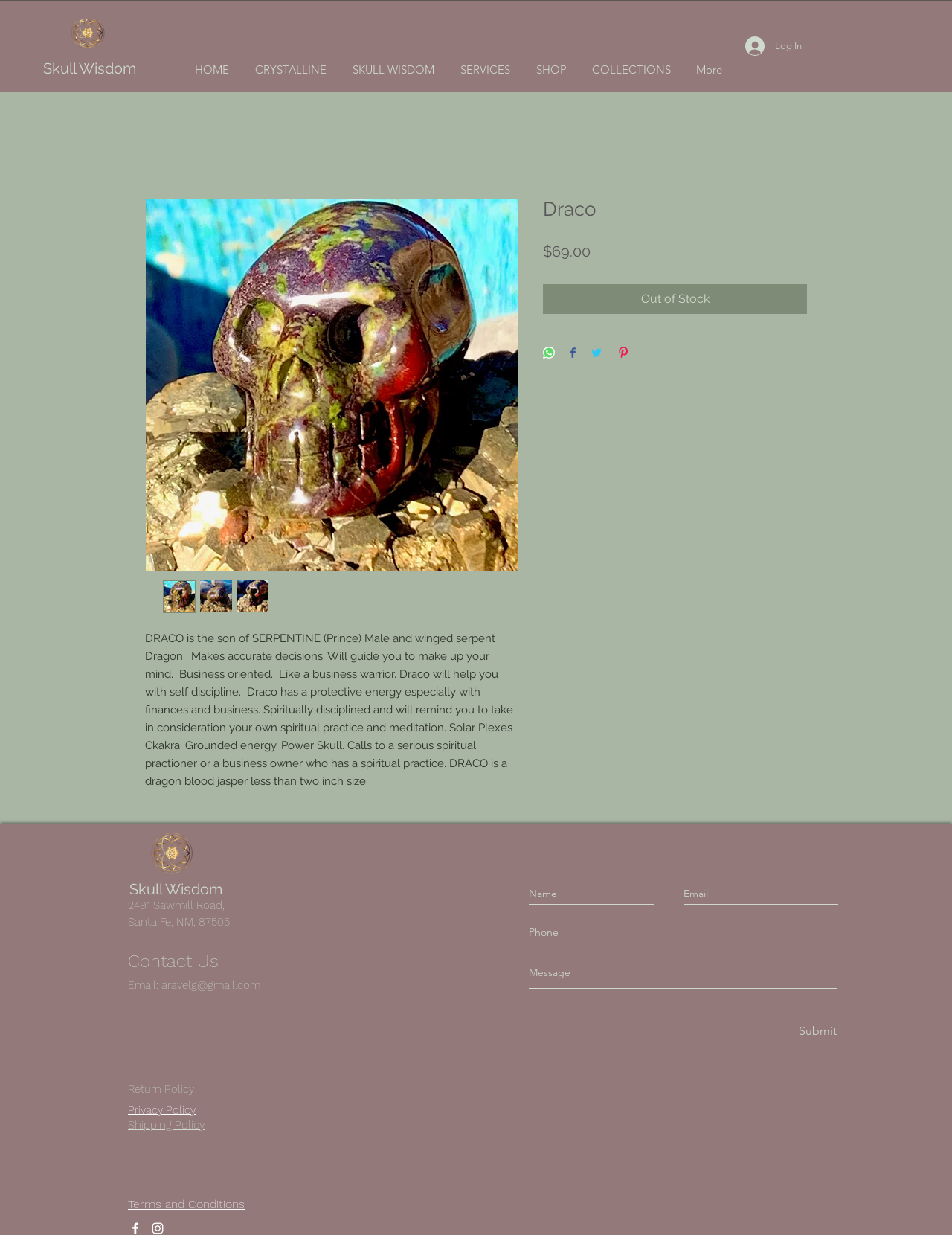Find the bounding box coordinates for the UI element that matches this description: "CRYSTALLINE".

[0.254, 0.043, 0.356, 0.07]